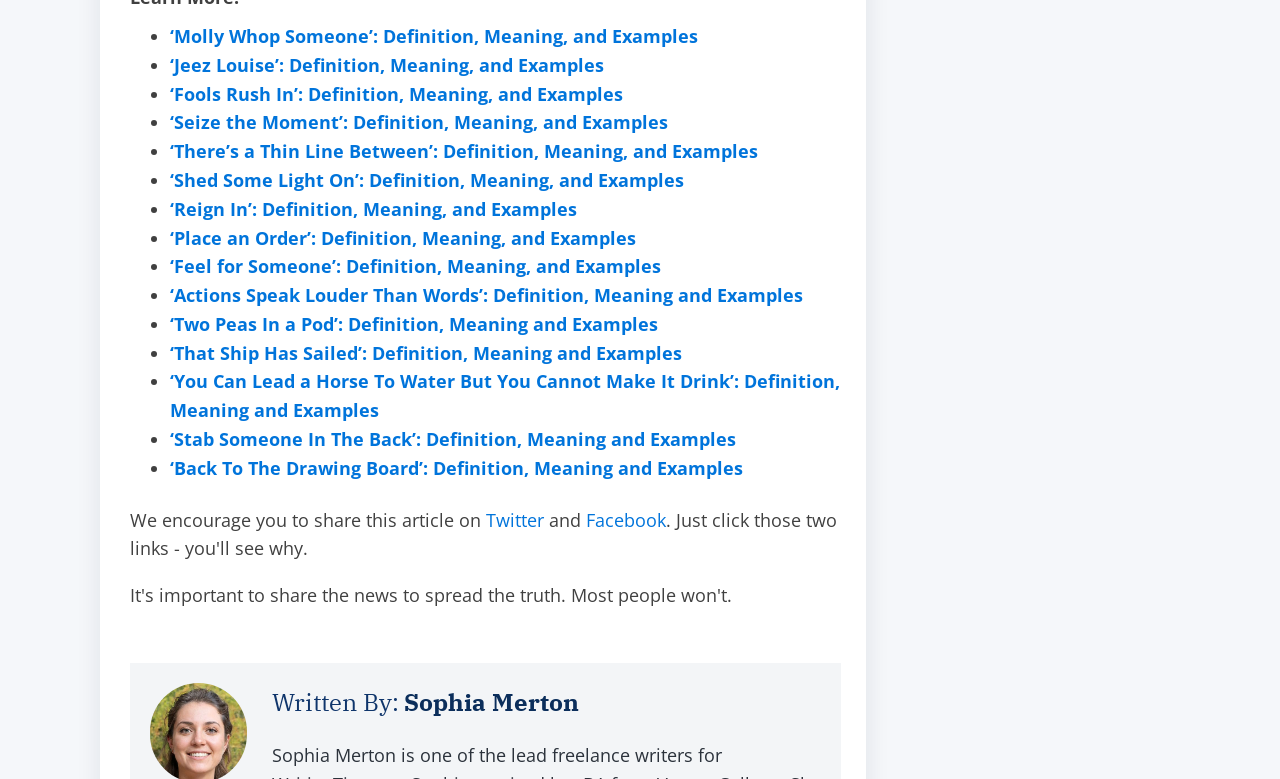Determine the bounding box coordinates of the clickable element to achieve the following action: 'Click on Facebook'. Provide the coordinates as four float values between 0 and 1, formatted as [left, top, right, bottom].

[0.458, 0.652, 0.52, 0.683]